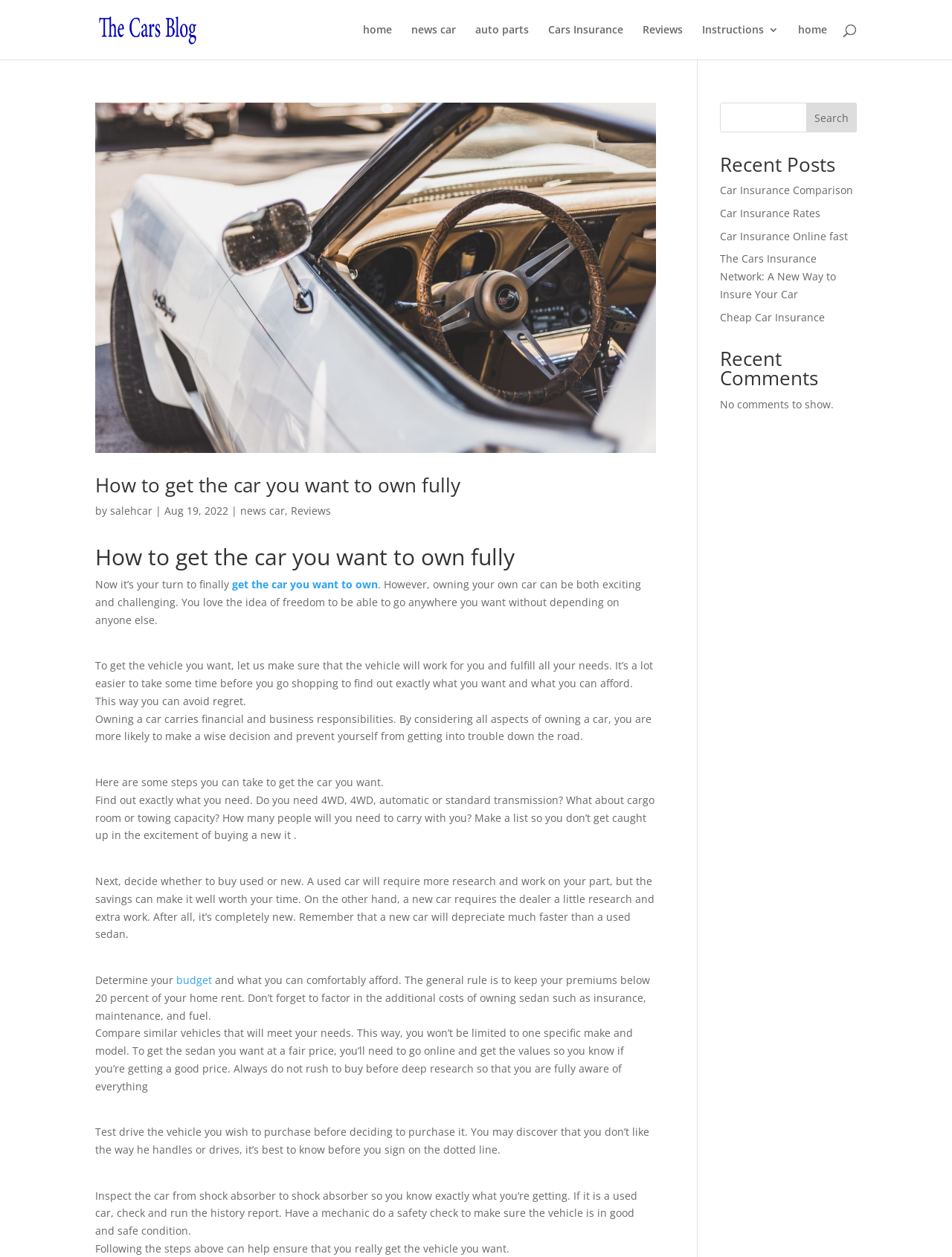Construct a thorough caption encompassing all aspects of the webpage.

This webpage is about getting approved for a car loan with no credit. At the top, there is a navigation menu with links to "home", "news car", "auto parts", "Cars Insurance", "Reviews", and "Instructions 3". Below the navigation menu, there is a search bar that spans across the page.

The main content of the webpage is an article titled "How to get the car you want to own fully". The article has a heading and an image associated with it. The article is divided into several sections, each with its own heading and text. The text discusses the importance of considering various factors before buying a car, such as determining one's needs, deciding between a used or new car, determining a budget, comparing similar vehicles, test driving, and inspecting the car.

To the right of the article, there is a sidebar with a search box and a button labeled "Search". Below the search box, there are headings for "Recent Posts" and "Recent Comments". Under "Recent Posts", there are links to several articles related to car insurance. Under "Recent Comments", there is a message indicating that there are no comments to show.

At the top left of the page, there is a link to "the cars" with an associated image. There is also a second link to "home" at the top right of the page.